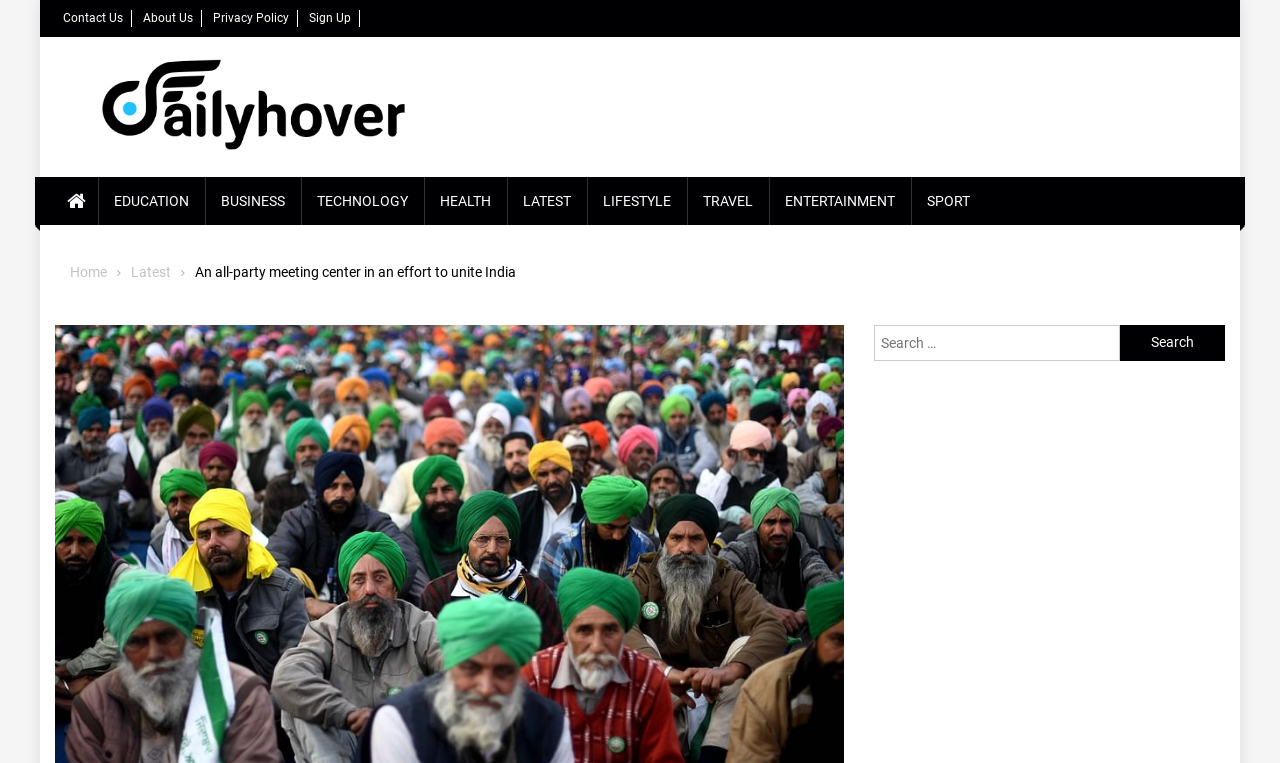Locate the bounding box coordinates for the element described below: "parent_node: Search for: value="Search"". The coordinates must be four float values between 0 and 1, formatted as [left, top, right, bottom].

[0.875, 0.426, 0.957, 0.473]